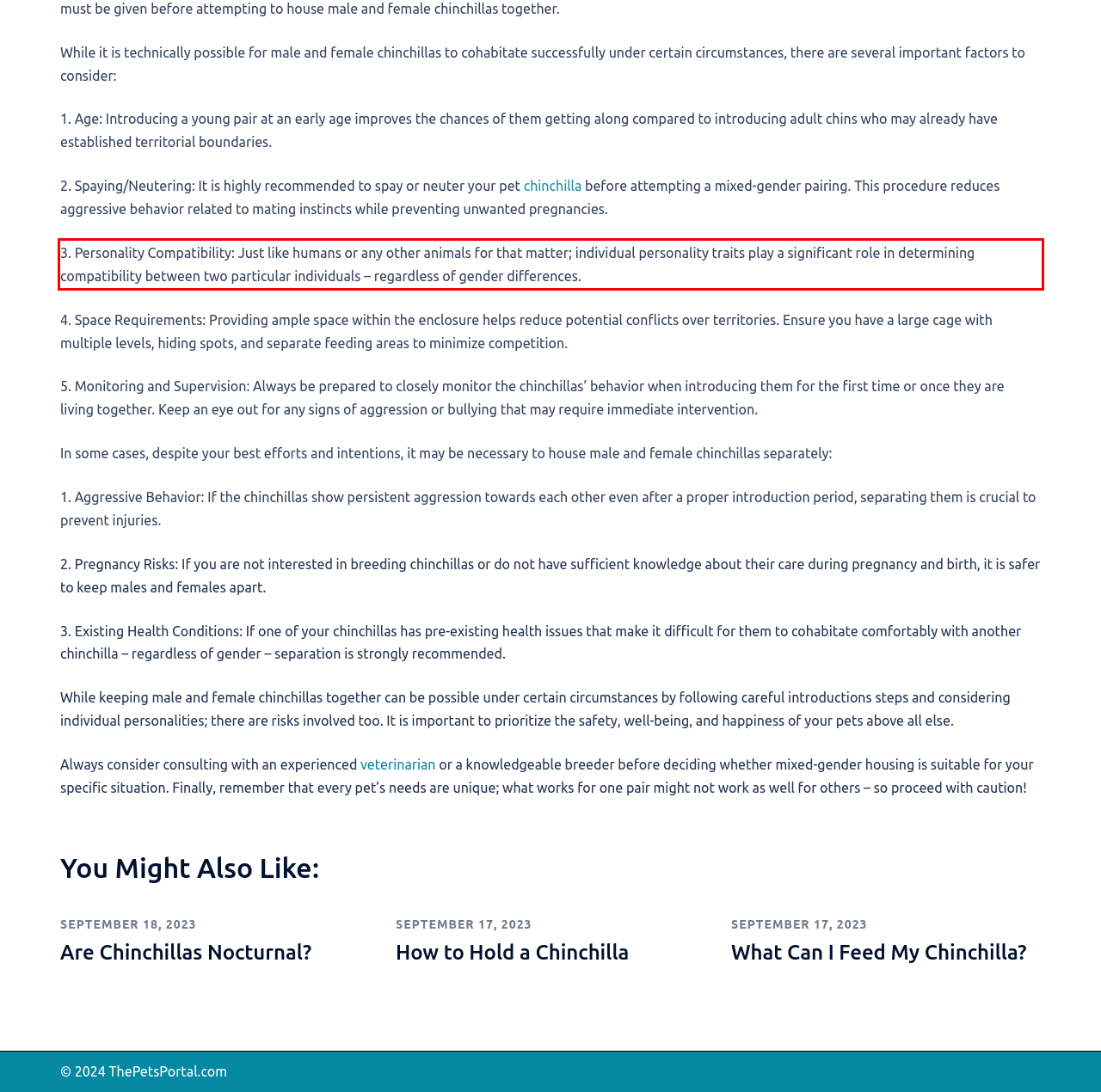The screenshot provided shows a webpage with a red bounding box. Apply OCR to the text within this red bounding box and provide the extracted content.

3. Personality Compatibility: Just like humans or any other animals for that matter; individual personality traits play a significant role in determining compatibility between two particular individuals – regardless of gender differences.